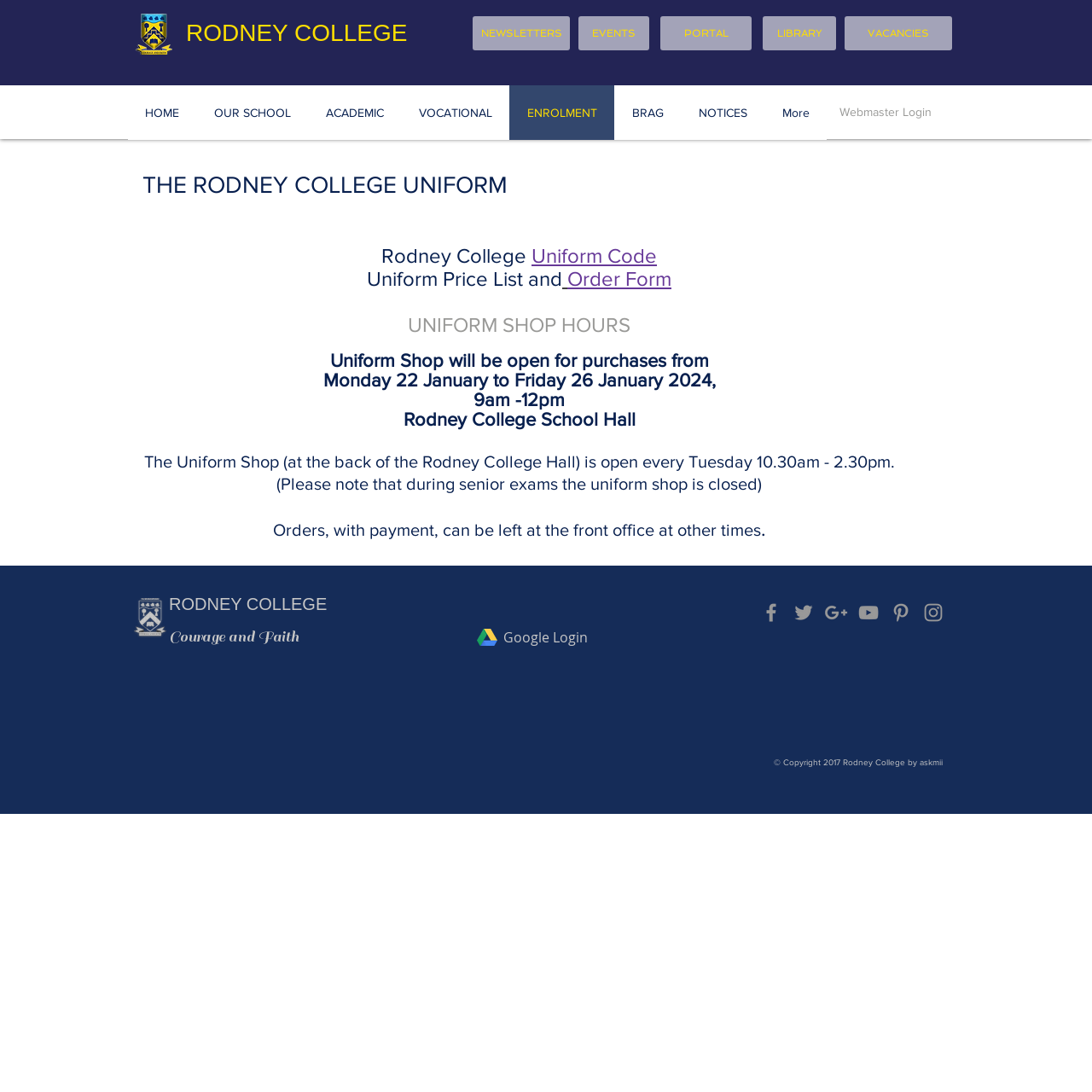What is the purpose of the Uniform Shop?
Based on the image, answer the question with a single word or brief phrase.

To purchase uniforms